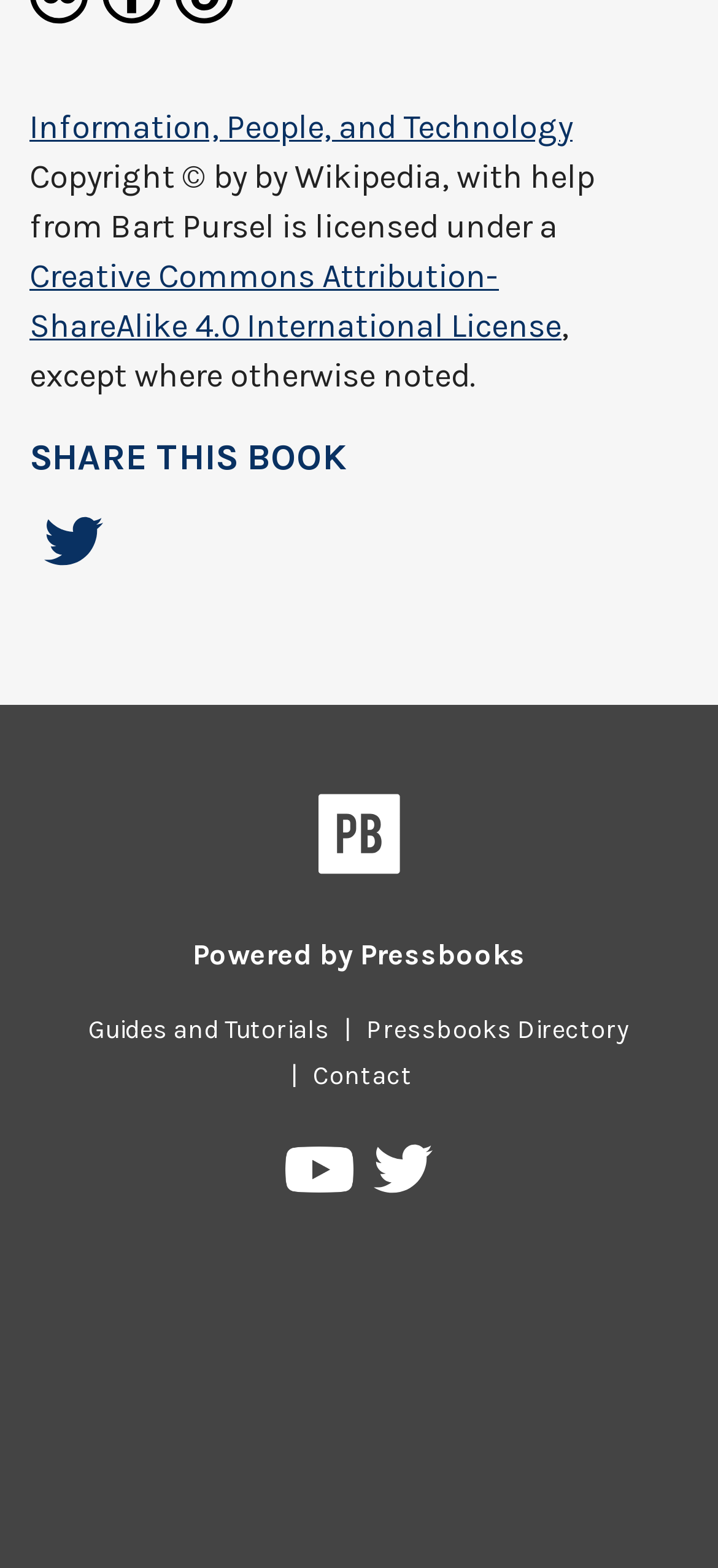Please provide the bounding box coordinates for the element that needs to be clicked to perform the following instruction: "View About Us". The coordinates should be given as four float numbers between 0 and 1, i.e., [left, top, right, bottom].

None